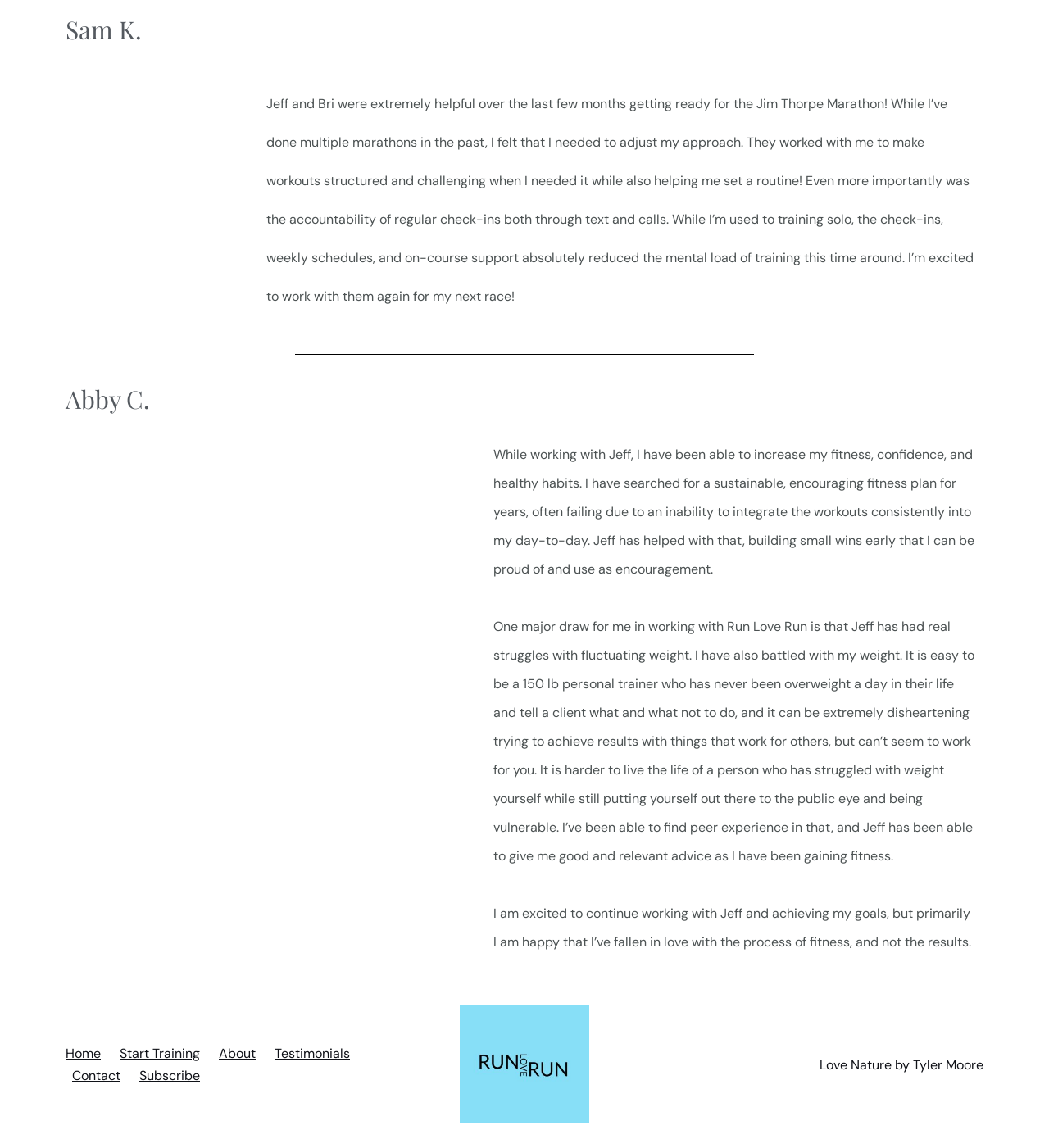What is the name of the marathon mentioned in the first testimonial?
Answer the question in a detailed and comprehensive manner.

The first testimonial mentions that Jeff and Bri helped the author prepare for the Jim Thorpe Marathon.